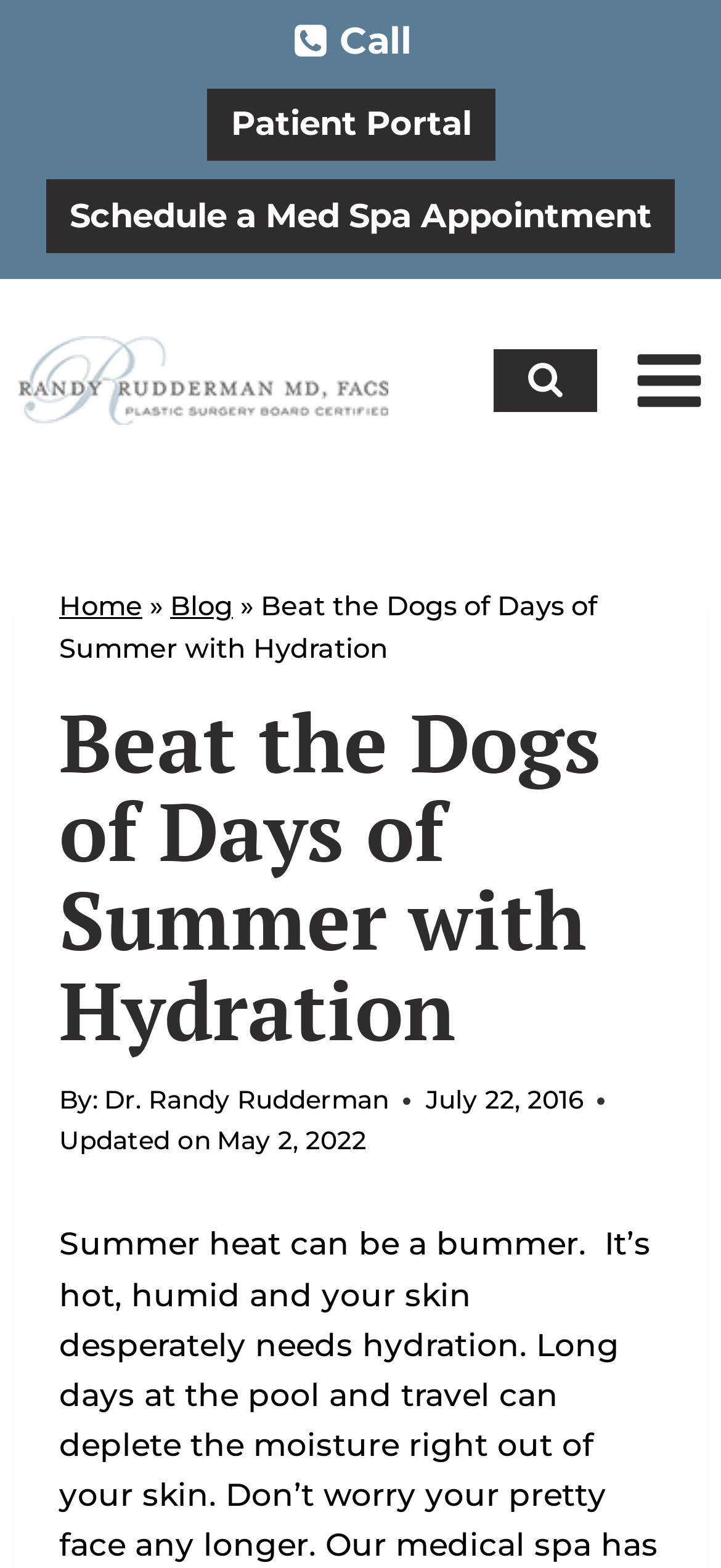Determine the bounding box coordinates of the section to be clicked to follow the instruction: "Open menu". The coordinates should be given as four float numbers between 0 and 1, formatted as [left, top, right, bottom].

[0.854, 0.213, 1.0, 0.273]